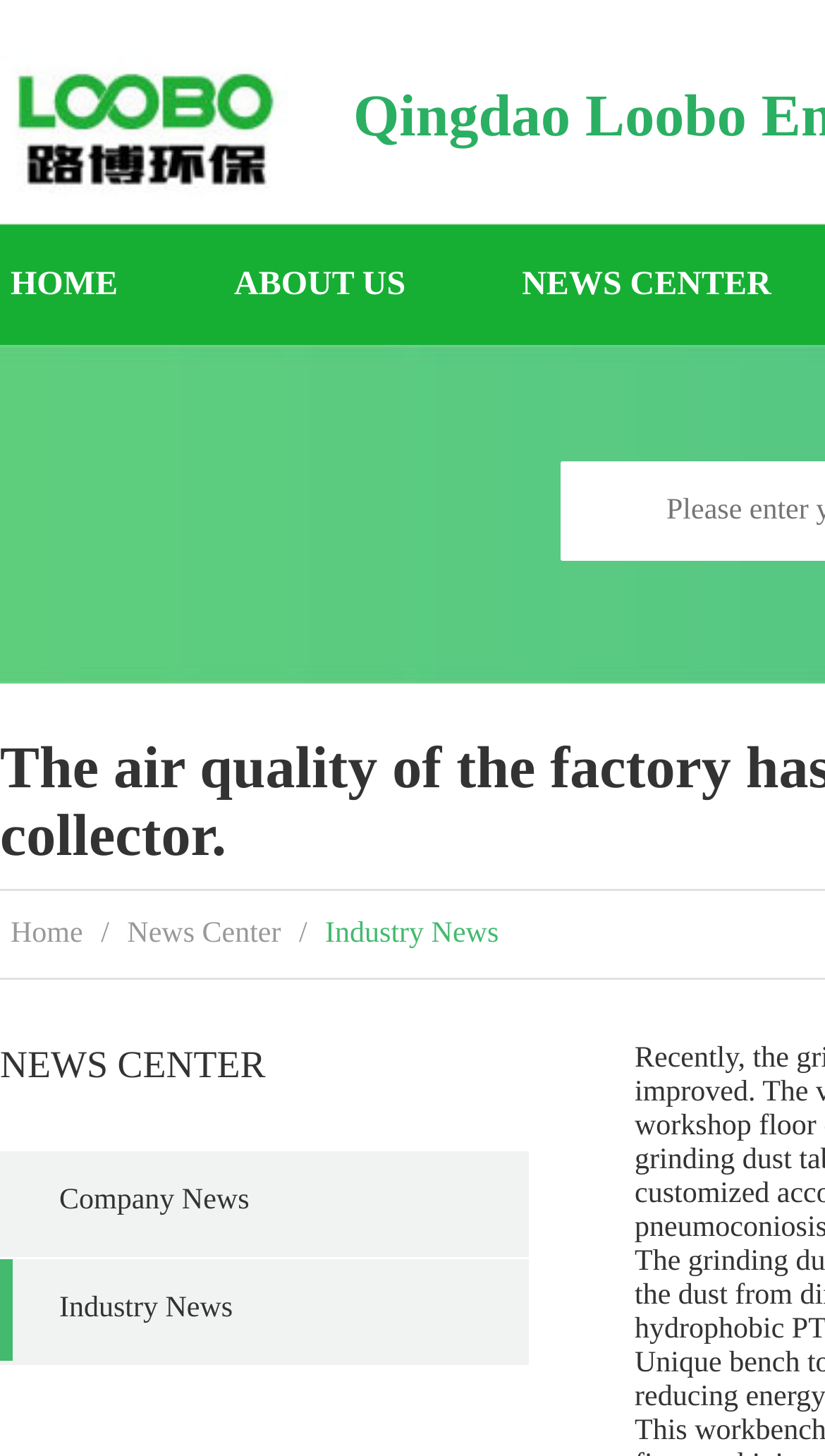What is the name of the company?
Based on the screenshot, respond with a single word or phrase.

Qingdao Loobo Environmental Protection Technology Co., Ltd.